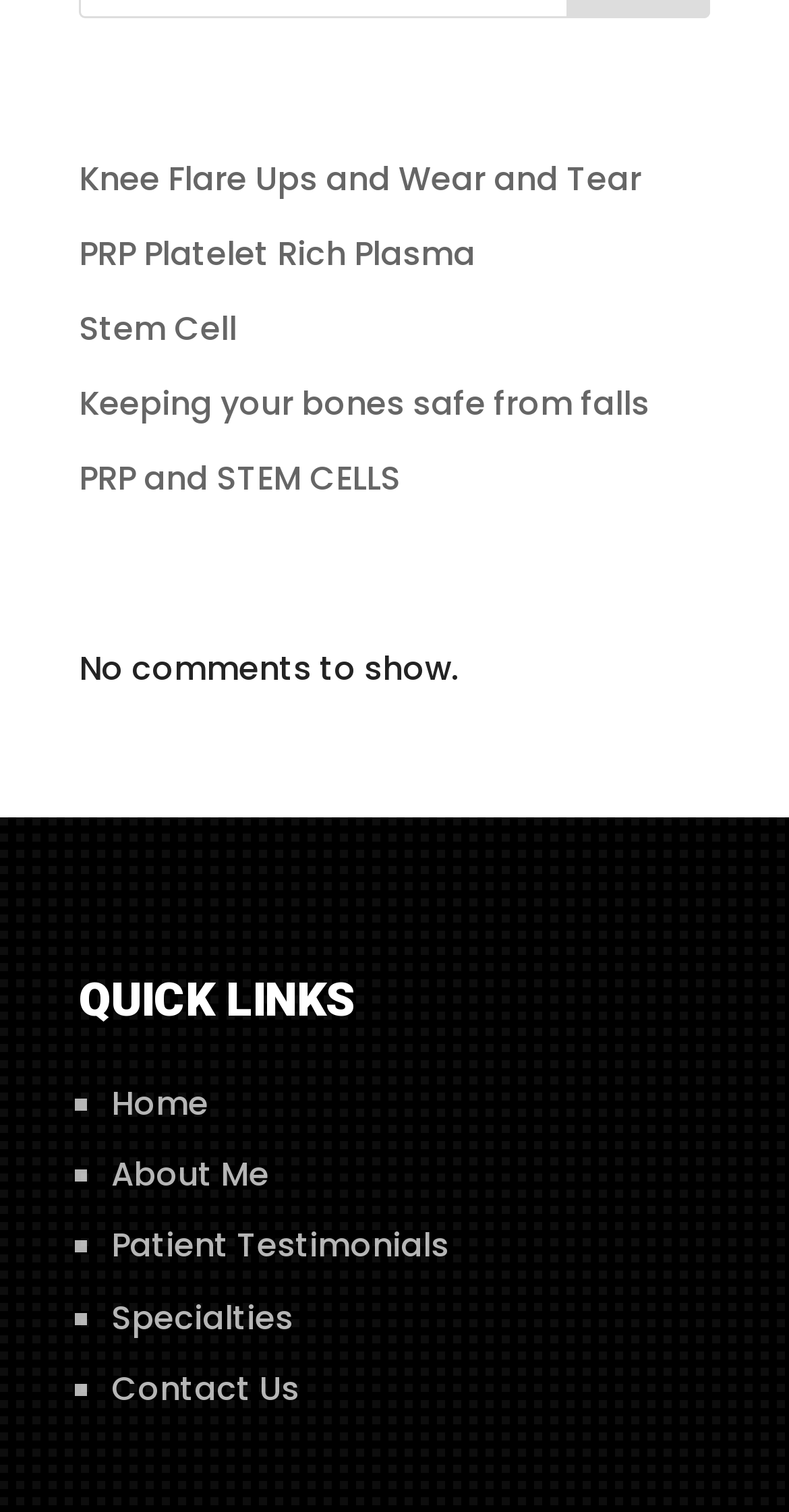Highlight the bounding box coordinates of the region I should click on to meet the following instruction: "read about Knee Flare Ups and Wear and Tear".

[0.1, 0.103, 0.813, 0.134]